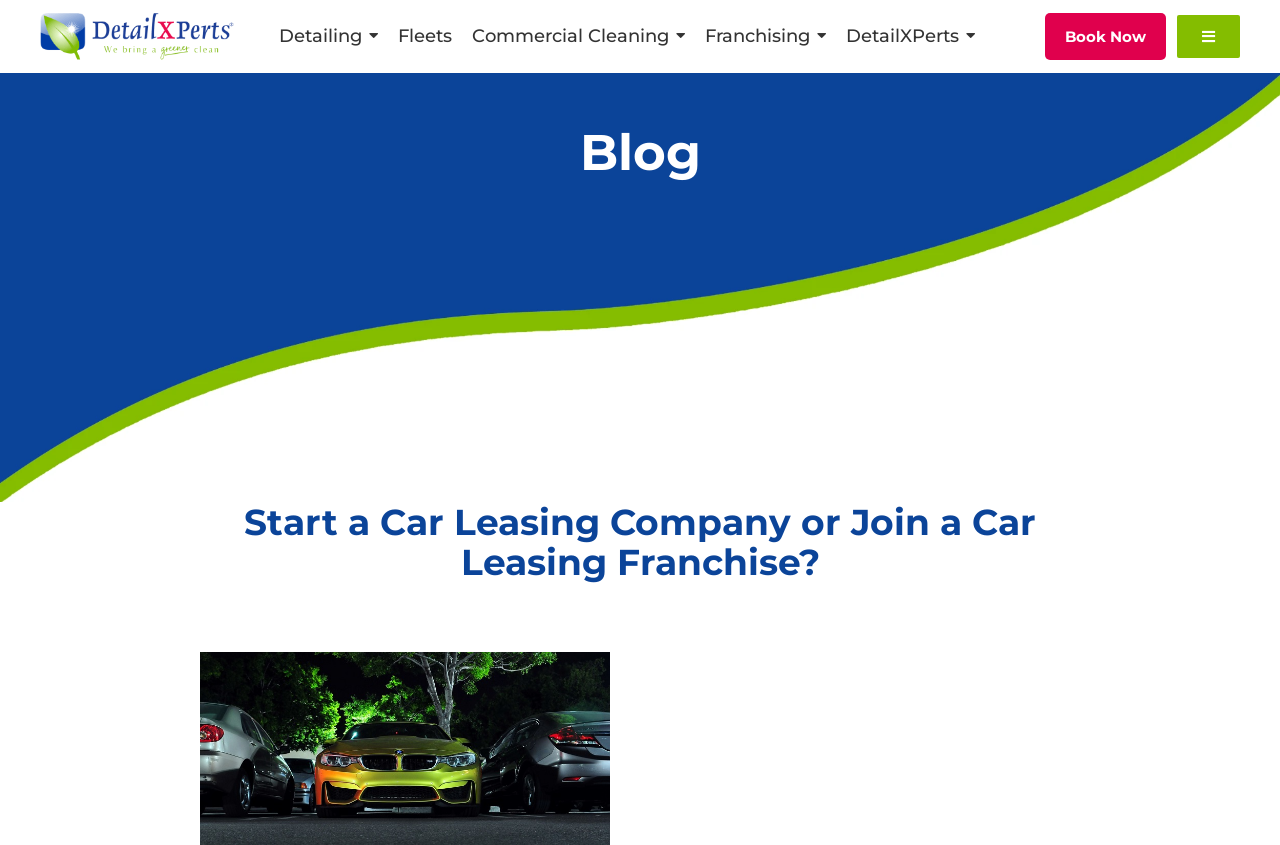What is the category of the article on this webpage?
Using the information from the image, give a concise answer in one word or a short phrase.

Blog